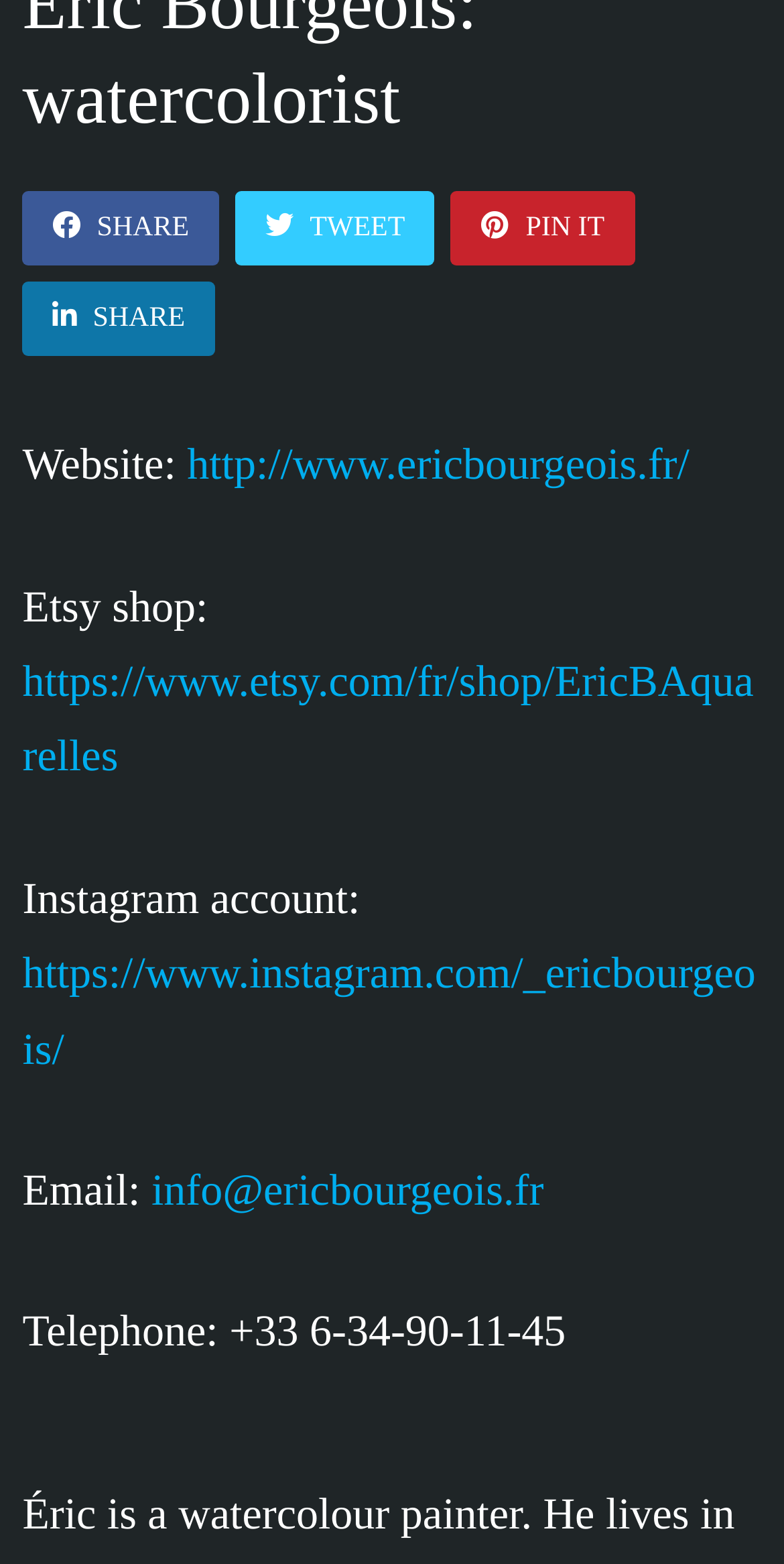Please identify the bounding box coordinates of the clickable region that I should interact with to perform the following instruction: "Share on social media". The coordinates should be expressed as four float numbers between 0 and 1, i.e., [left, top, right, bottom].

[0.029, 0.123, 0.28, 0.17]